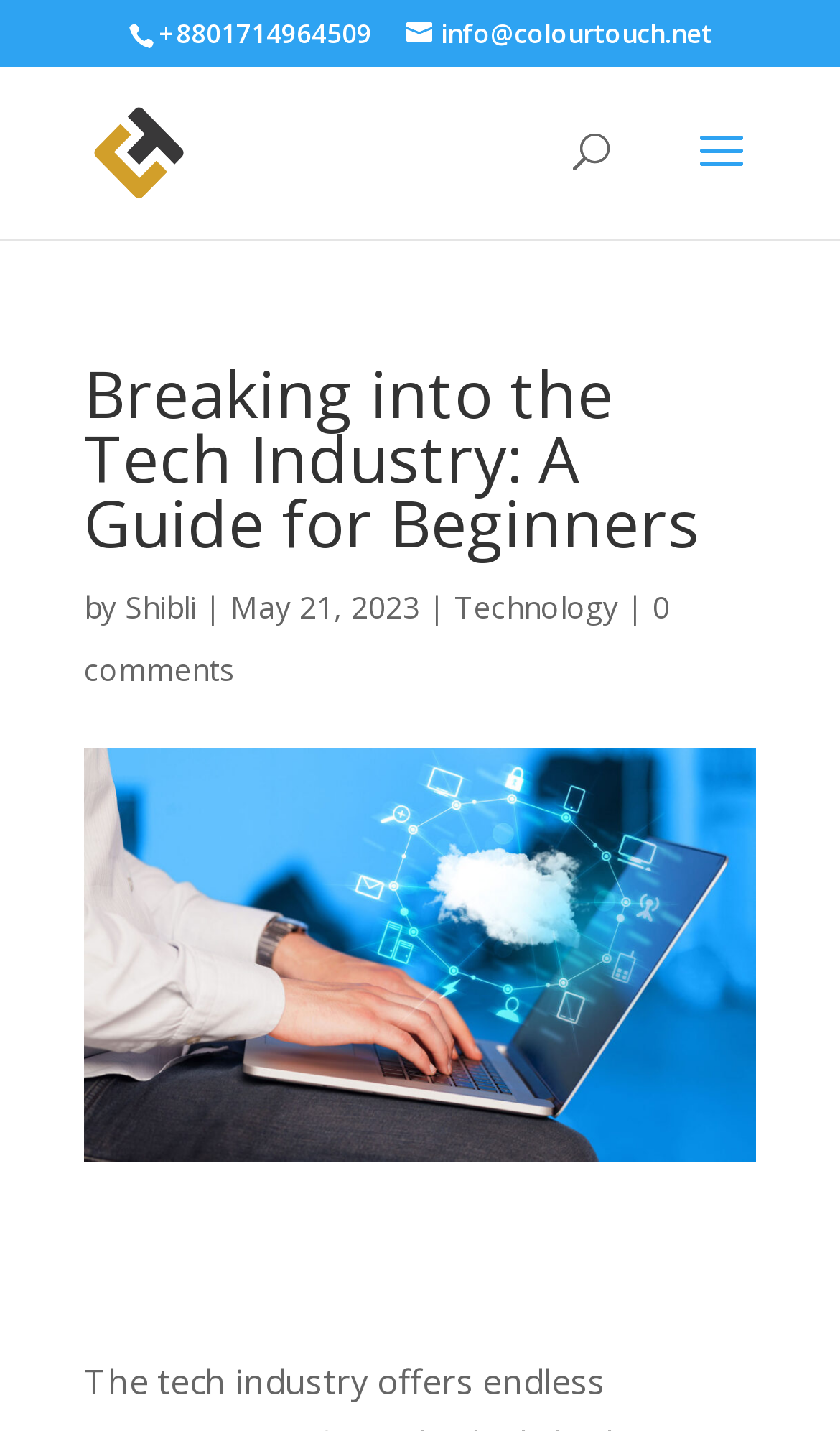Answer this question using a single word or a brief phrase:
What is the logo of the website?

ColourTouch